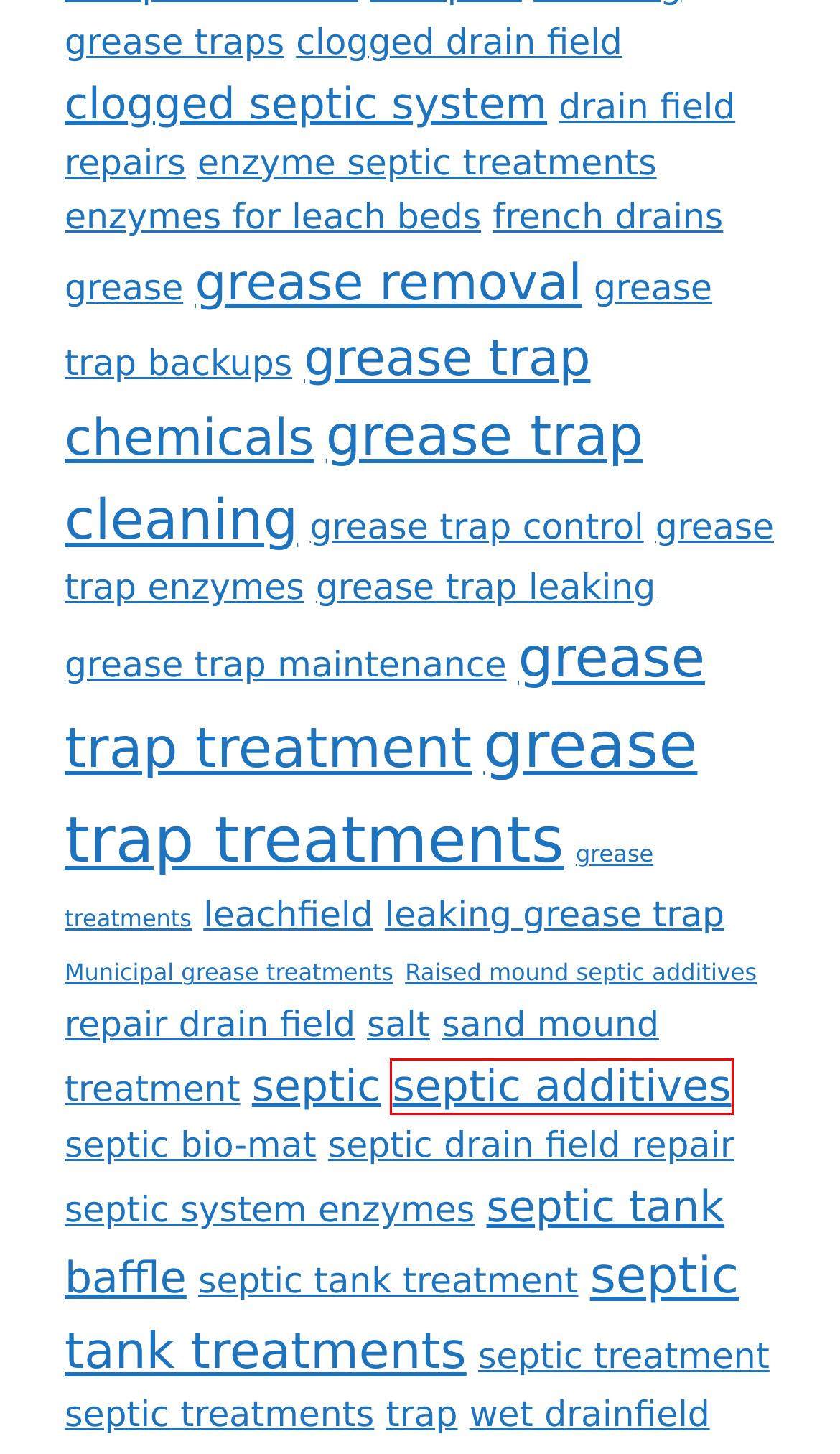You are given a screenshot depicting a webpage with a red bounding box around a UI element. Select the description that best corresponds to the new webpage after clicking the selected element. Here are the choices:
A. grease trap control - Septic Tank Problems
B. septic additives - Septic Tank Problems
C. grease trap maintenance - Septic Tank Problems
D. grease trap backups - Septic Tank Problems
E. leaking grease trap - Septic Tank Problems
F. salt - Septic Tank Problems
G. grease trap chemicals - Septic Tank Problems
H. grease trap treatment - Septic Tank Problems

B